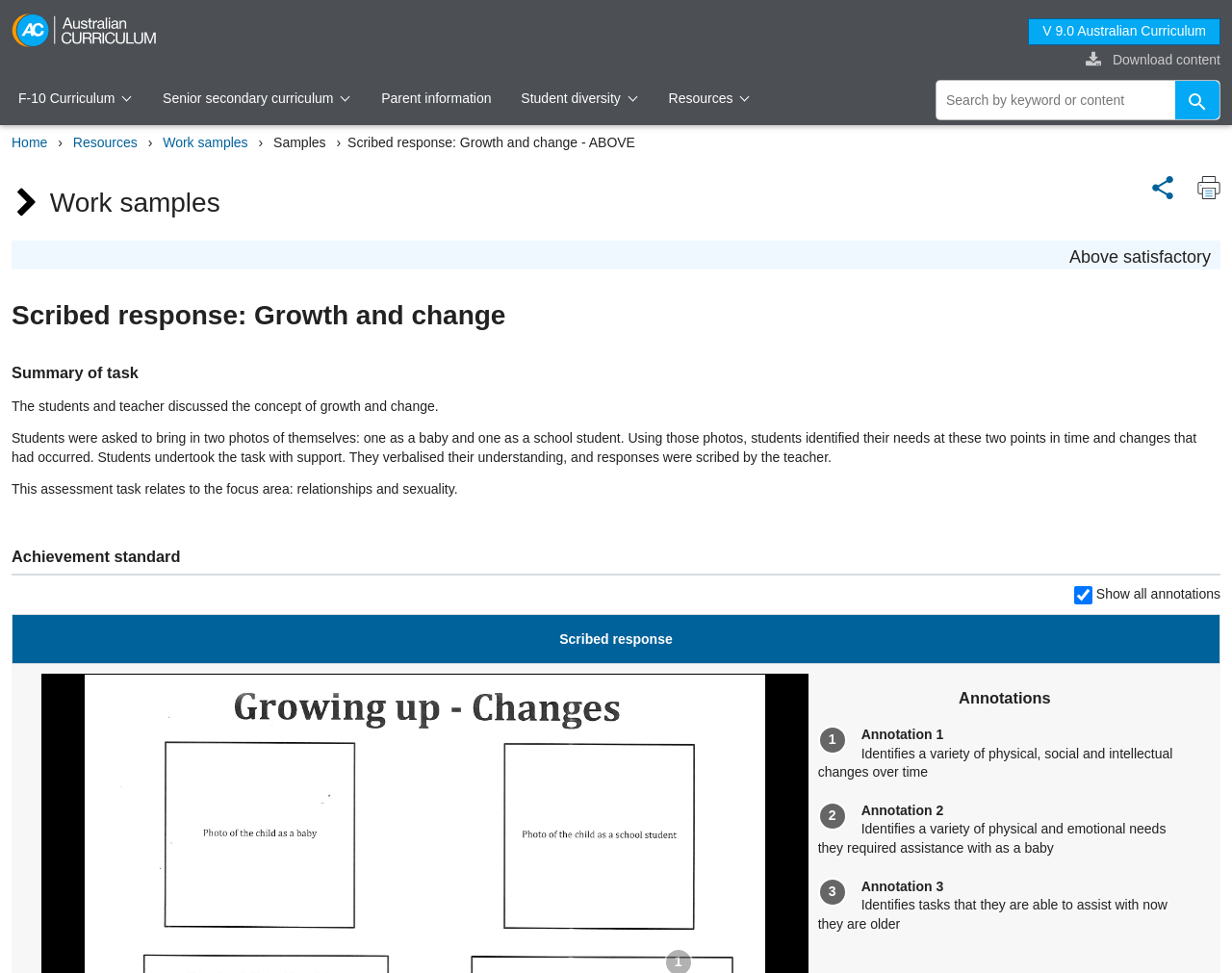Pinpoint the bounding box coordinates of the clickable element needed to complete the instruction: "View the 'Categories' section". The coordinates should be provided as four float numbers between 0 and 1: [left, top, right, bottom].

None